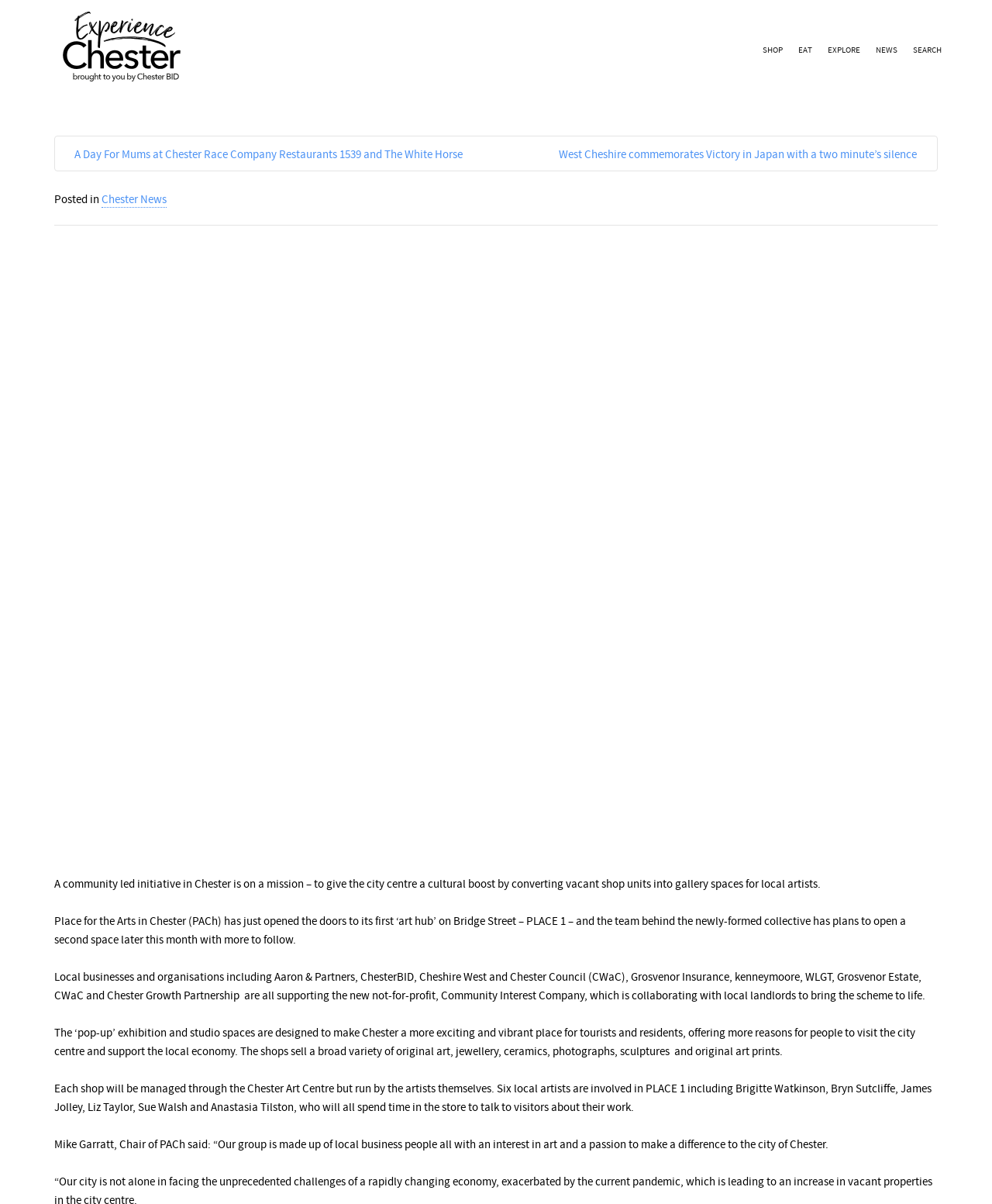Who is the Chair of PACh?
Examine the screenshot and reply with a single word or phrase.

Mike Garratt